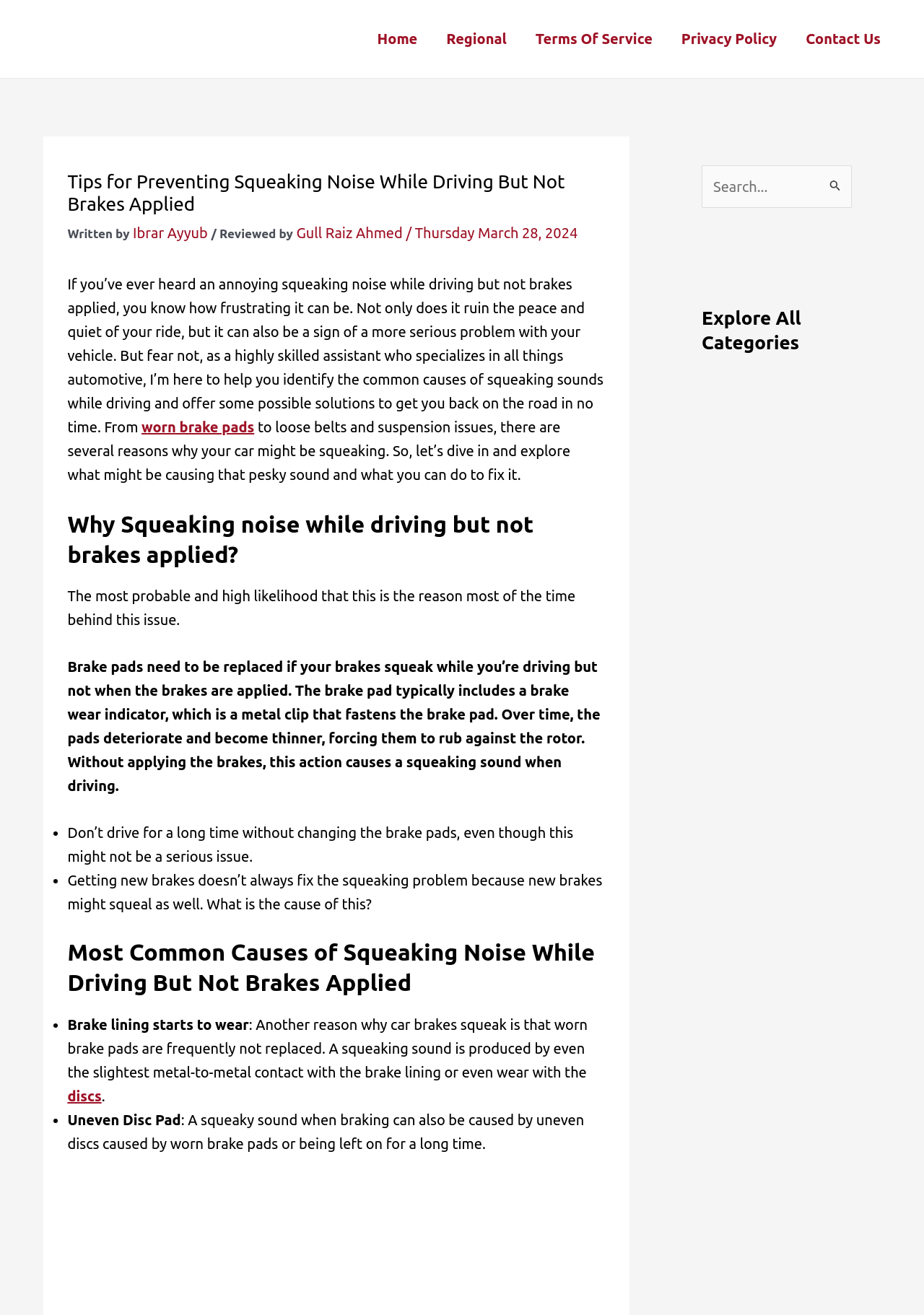Using the elements shown in the image, answer the question comprehensively: What is the date of the article?

The date of the article is mentioned in the header section of the webpage, where it says '/ Thursday March 28, 2024'.